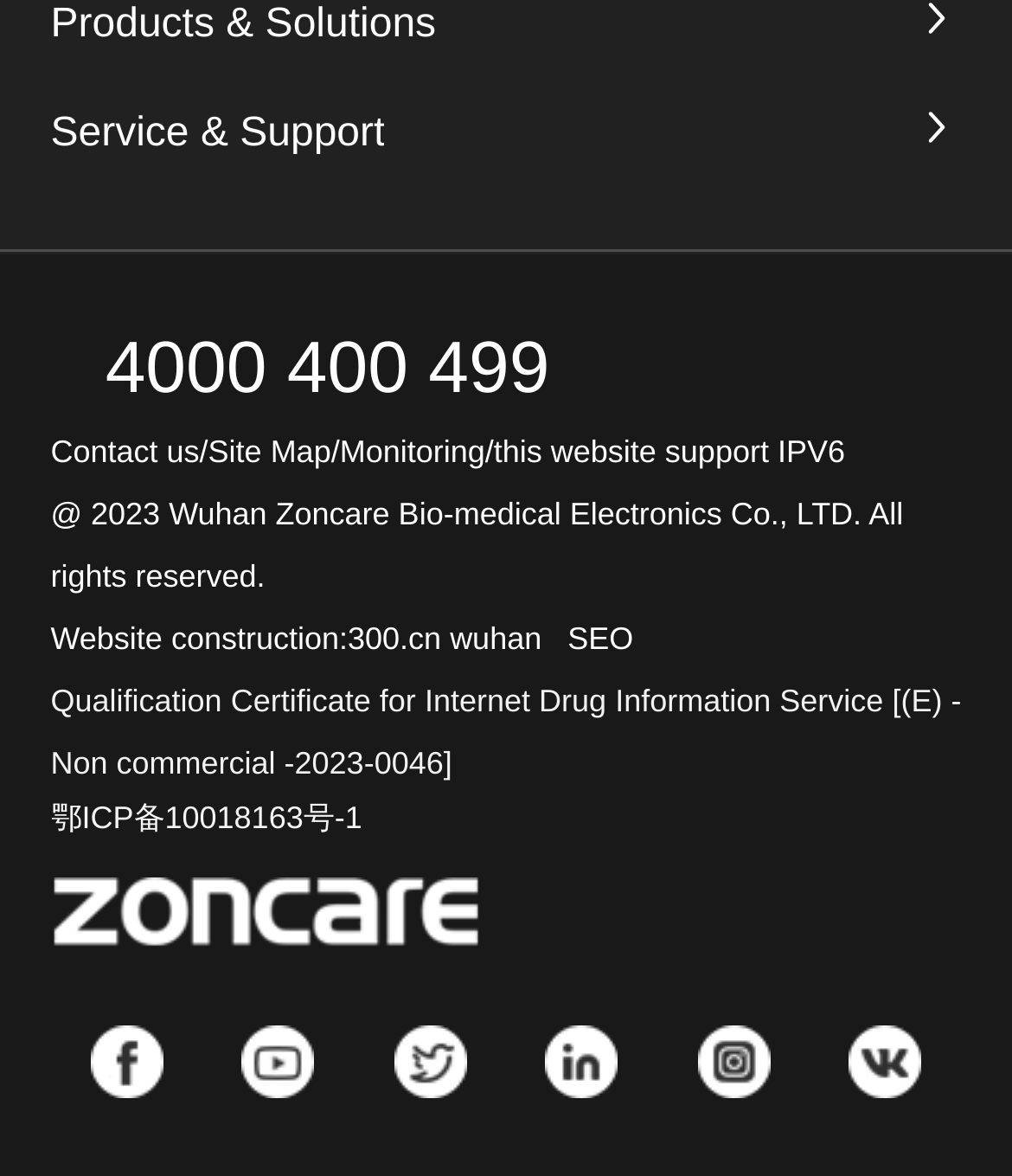Using the information in the image, give a comprehensive answer to the question: 
What is the website's support email?

I did not find any email address on the page that suggests it is a support email. The page has several links and text elements, but none of them appear to be a support email.